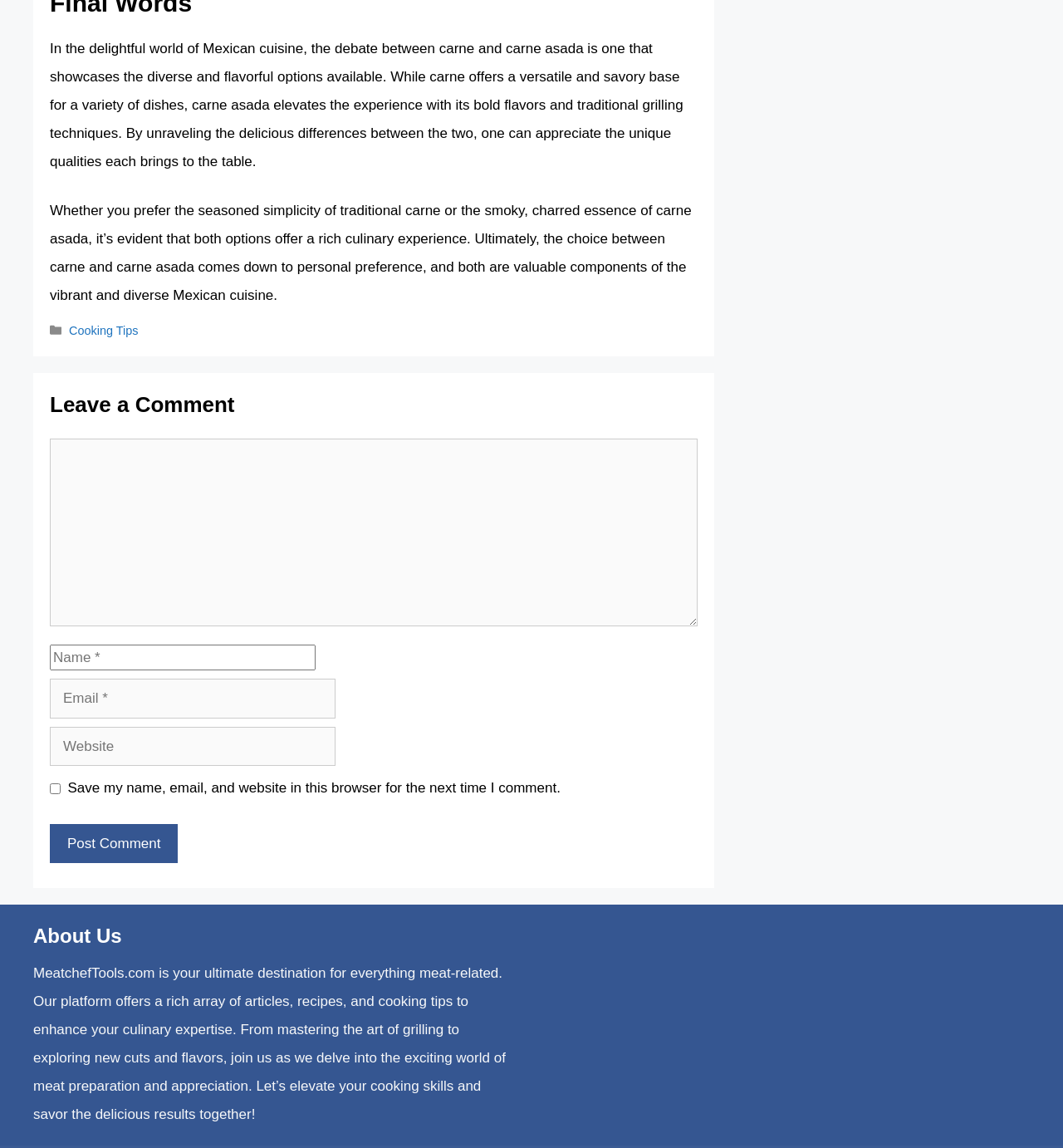Bounding box coordinates should be in the format (top-left x, top-left y, bottom-right x, bottom-right y) and all values should be floating point numbers between 0 and 1. Determine the bounding box coordinate for the UI element described as: parent_node: Comment name="url" placeholder="Website"

[0.047, 0.633, 0.316, 0.667]